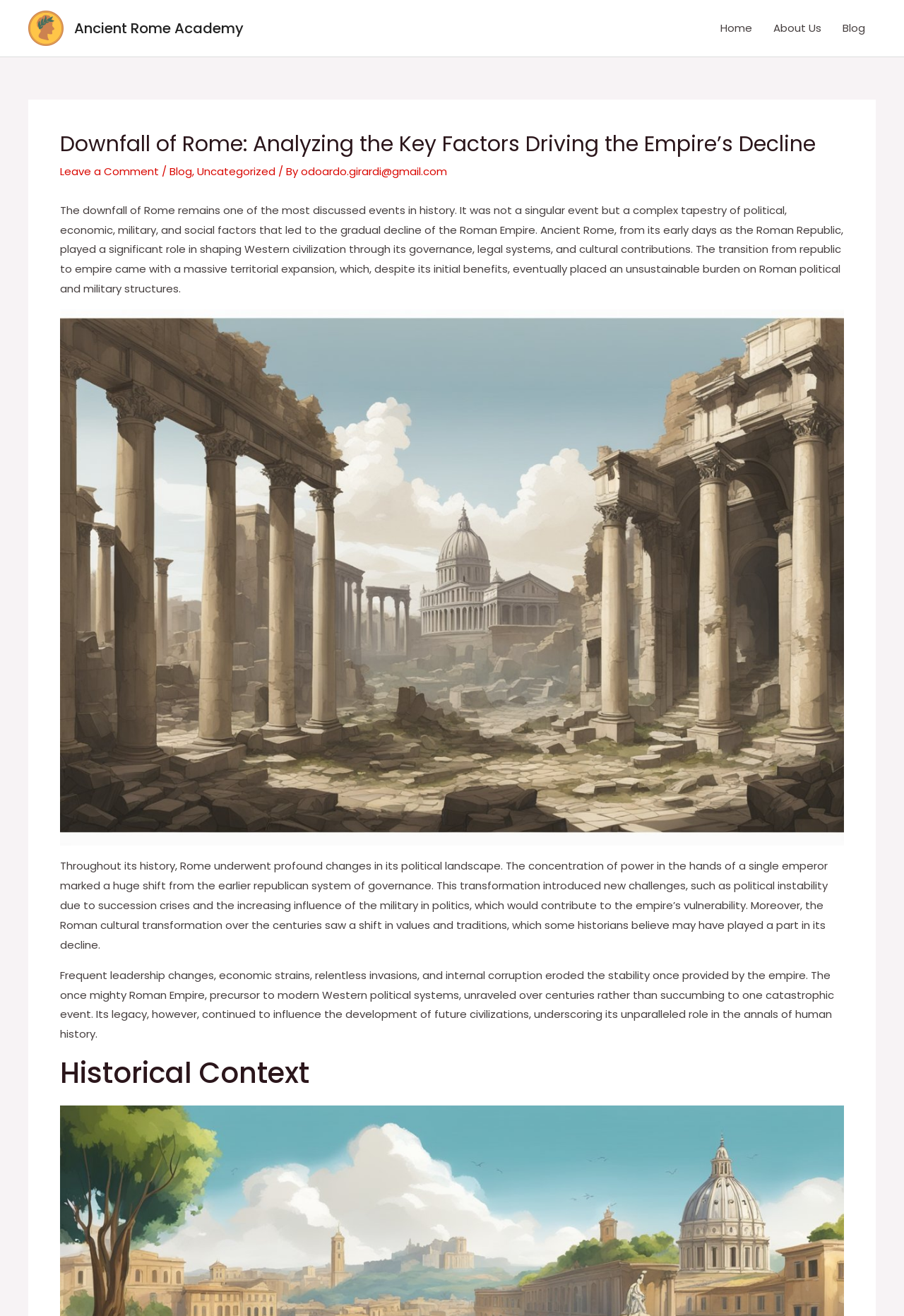How many sections are there in the article? Refer to the image and provide a one-word or short phrase answer.

2